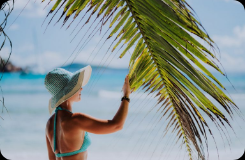Using the details in the image, give a detailed response to the question below:
What is the color of the ocean in the image?

The caption describes the ocean as having a vibrant blue color, which enhances the tranquility of the moment and invites viewers to imagine the warmth of the sun and the soothing sounds of the waves.